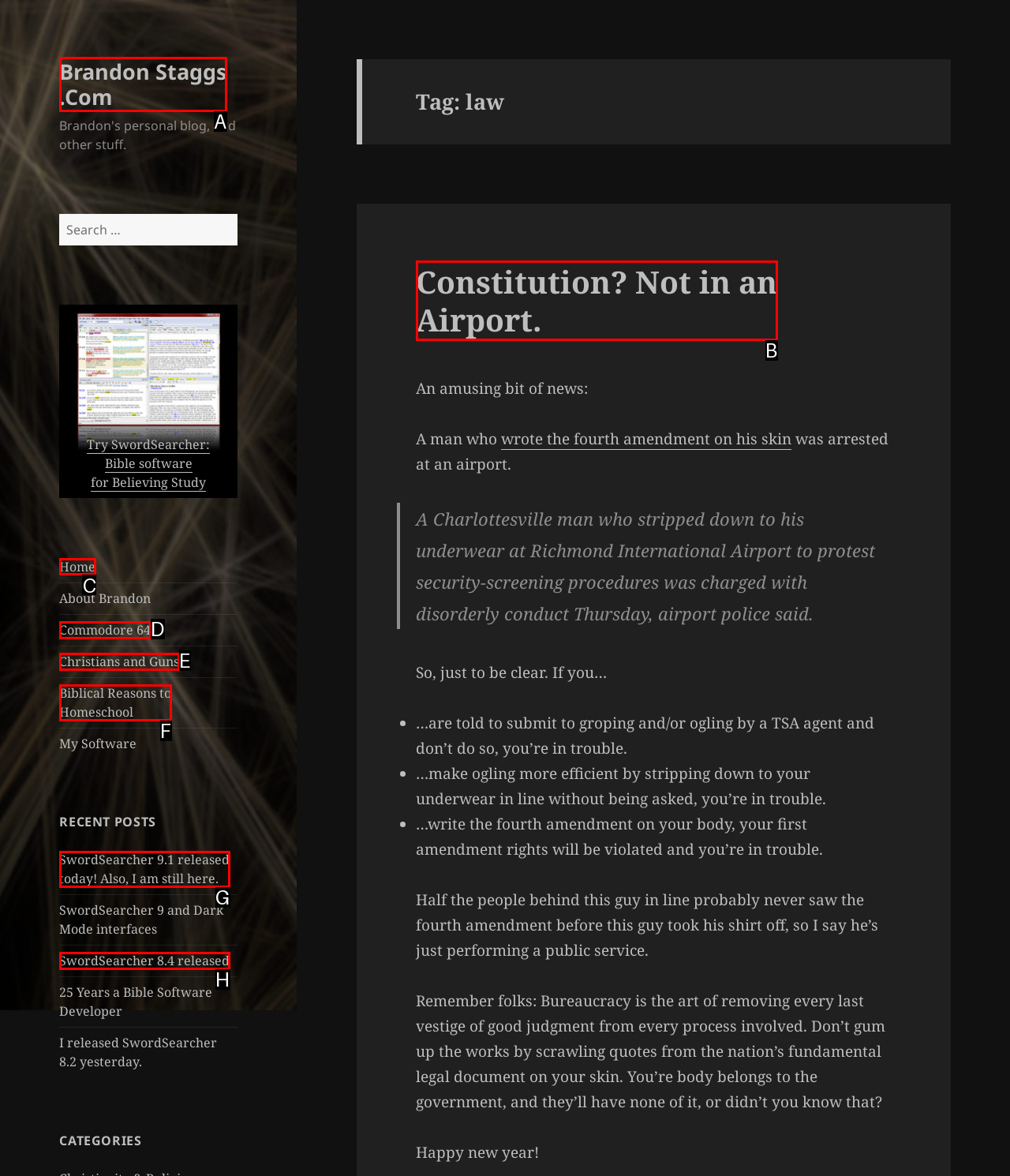Given the task: Click on the 'Home' link, indicate which boxed UI element should be clicked. Provide your answer using the letter associated with the correct choice.

C